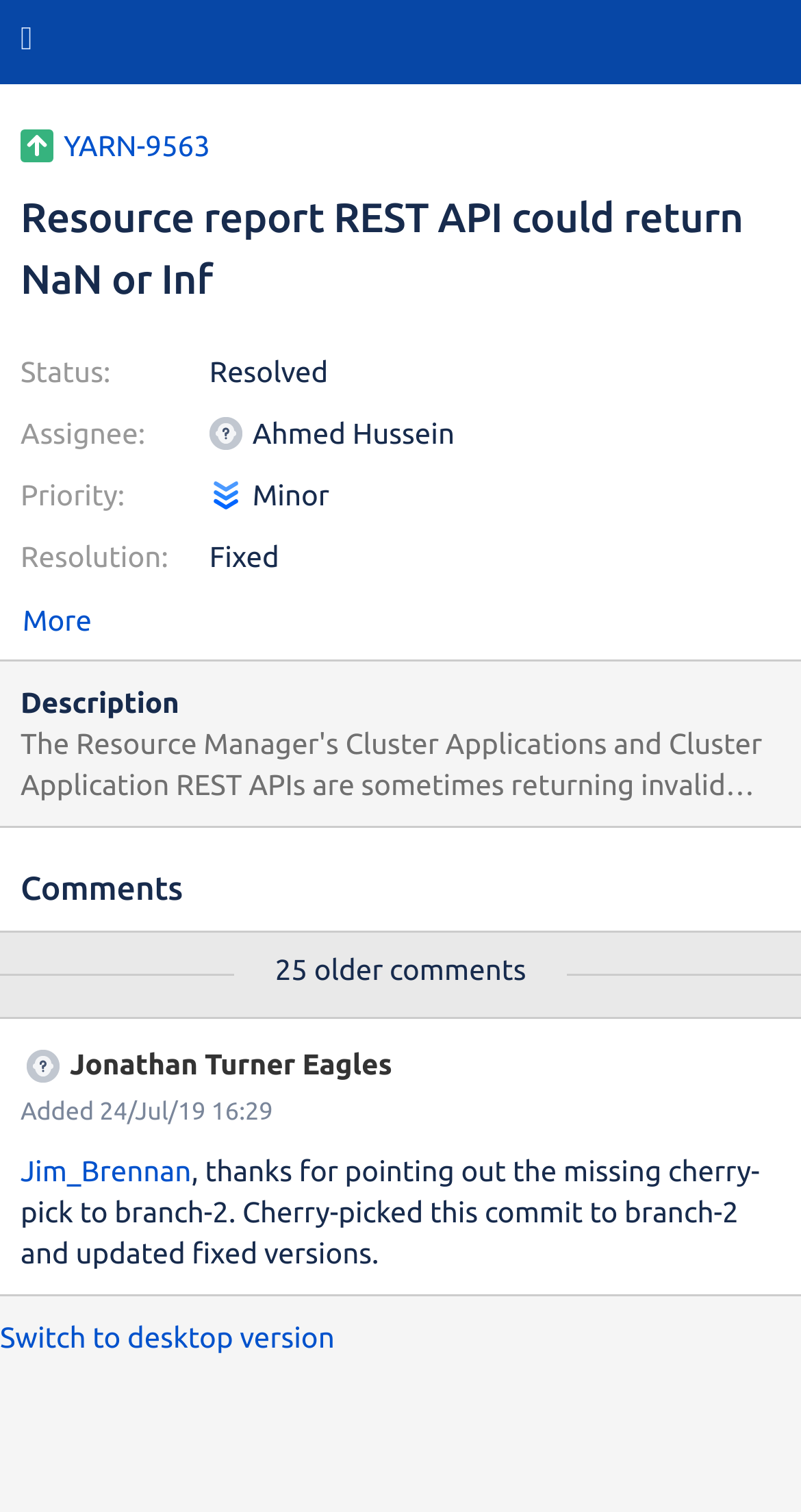Extract the bounding box coordinates of the UI element described by: "Switch to desktop version". The coordinates should include four float numbers ranging from 0 to 1, e.g., [left, top, right, bottom].

[0.0, 0.872, 0.418, 0.894]